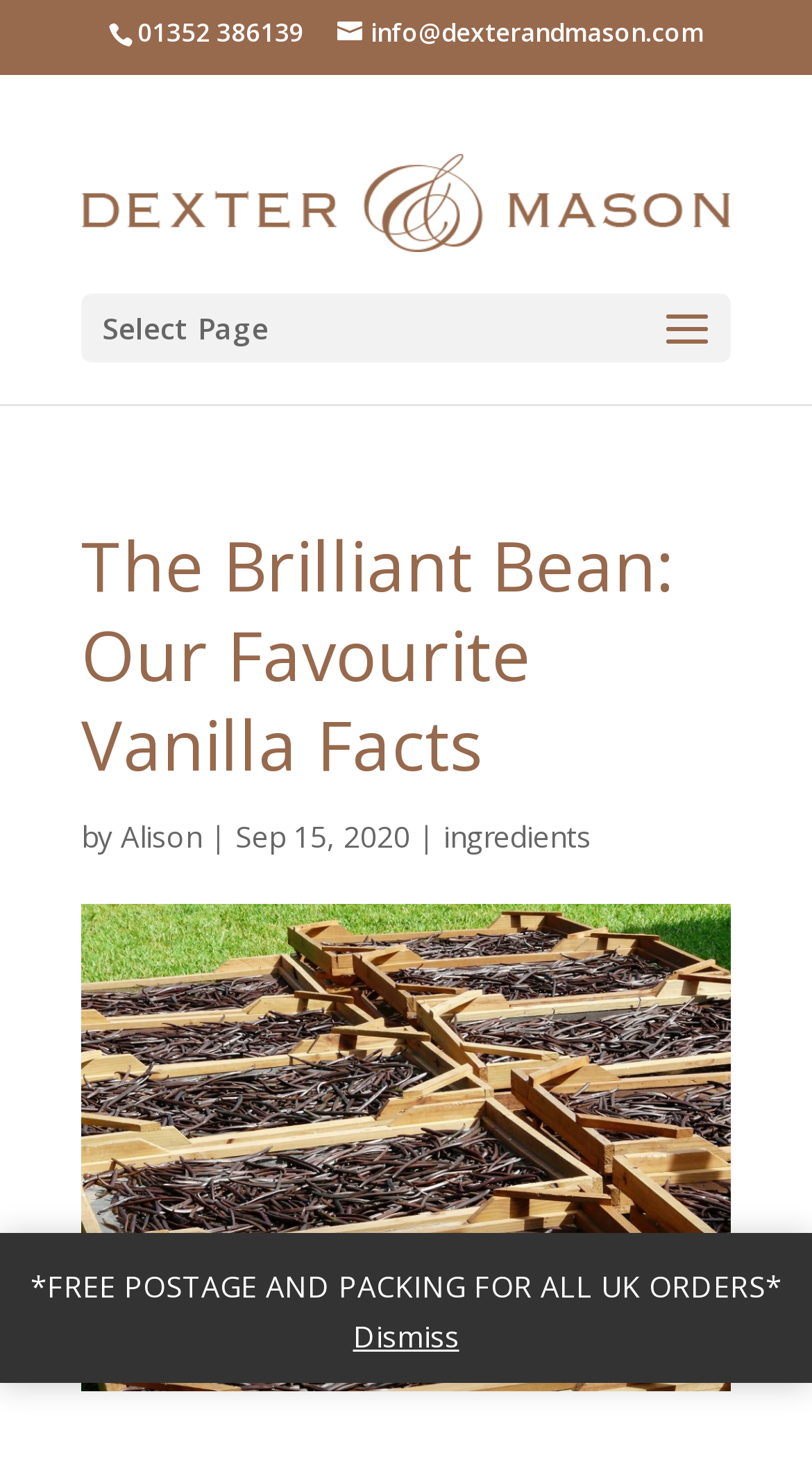Find the bounding box coordinates for the element described here: "alt="Dexter and Mason"".

[0.1, 0.122, 0.9, 0.149]